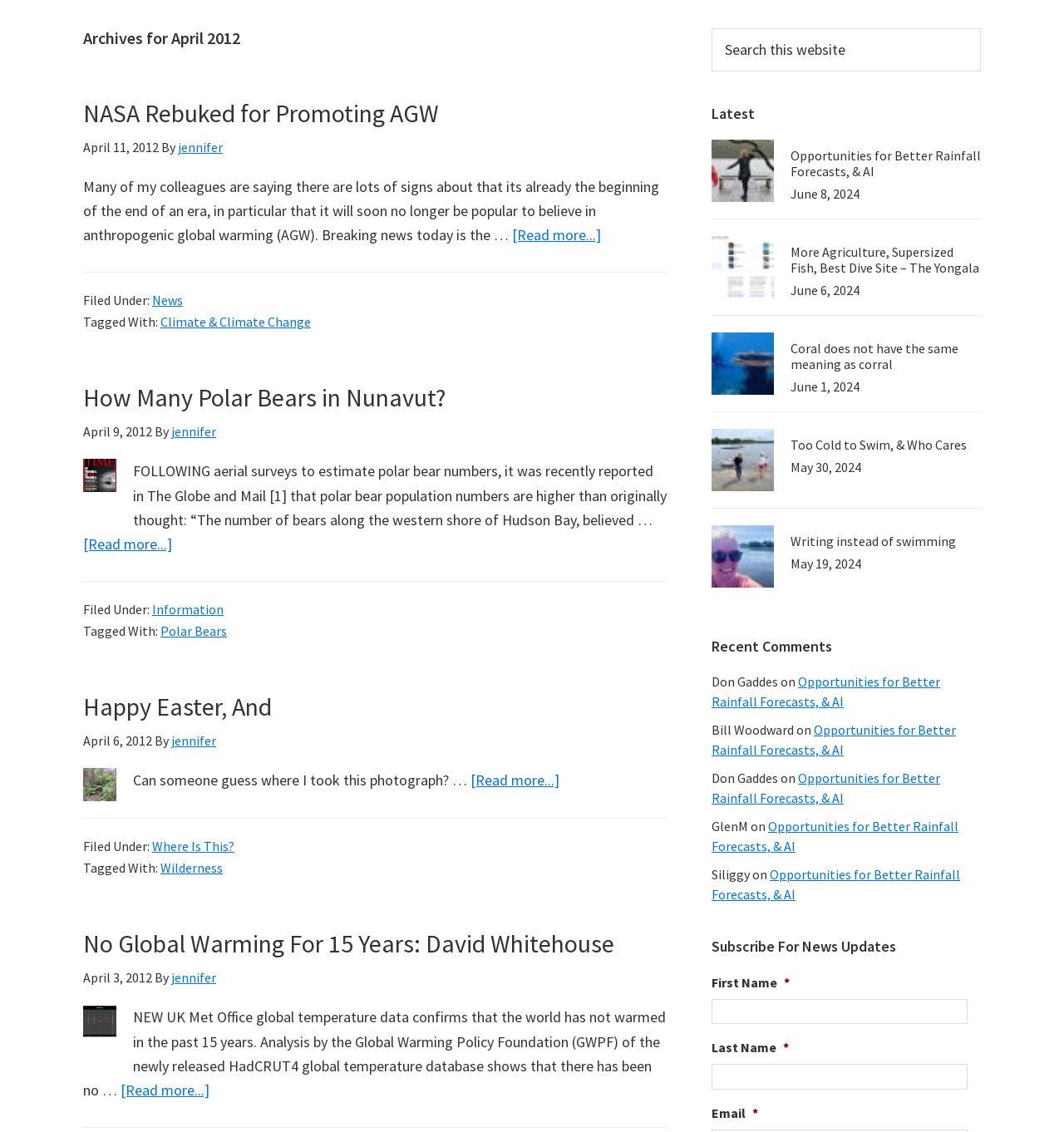Can you find the bounding box coordinates for the UI element given this description: "OpenTroubleshooting"? Provide the coordinates as four float numbers between 0 and 1: [left, top, right, bottom].

None